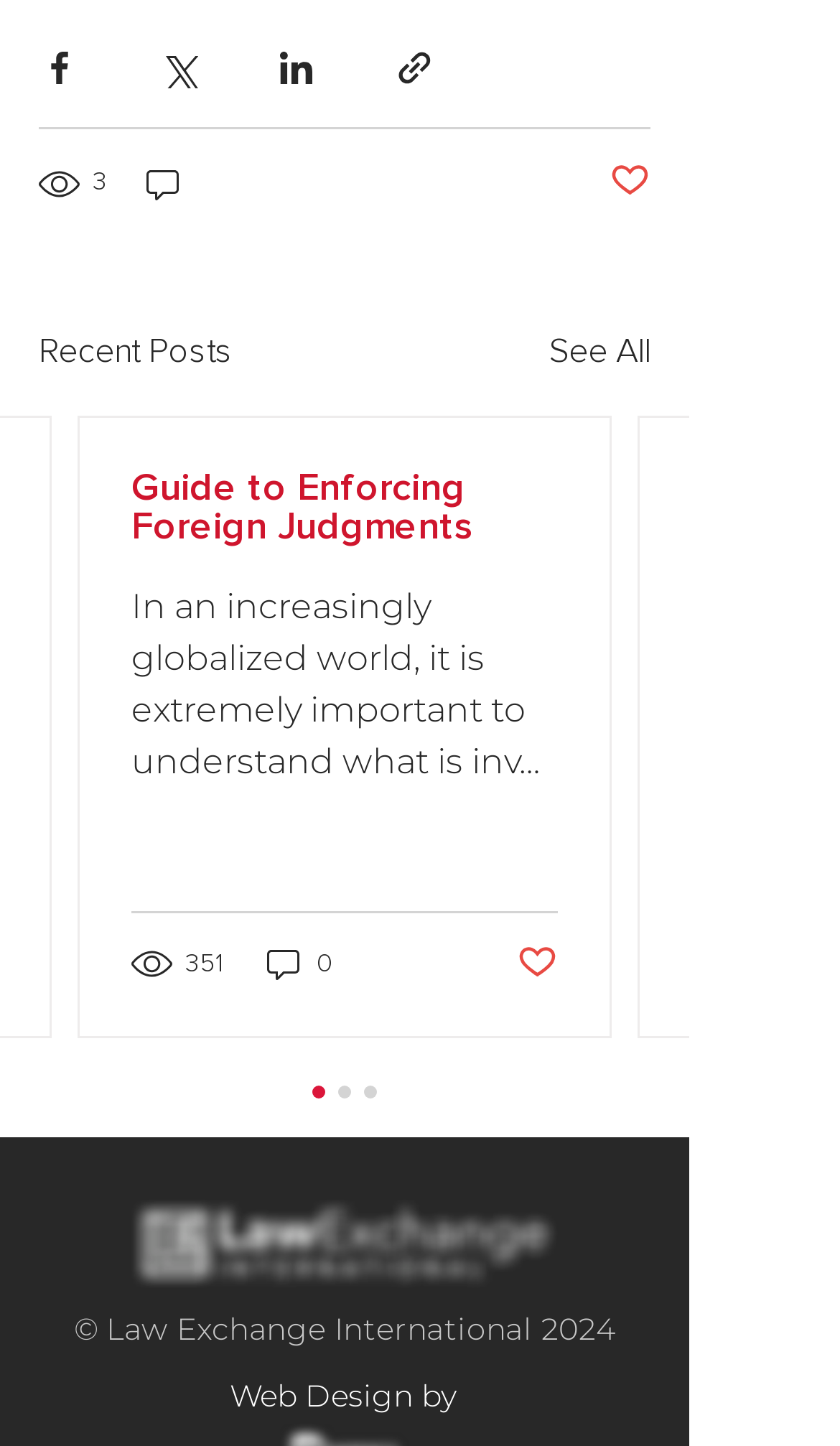Please identify the bounding box coordinates of where to click in order to follow the instruction: "Share via Facebook".

[0.046, 0.033, 0.095, 0.062]